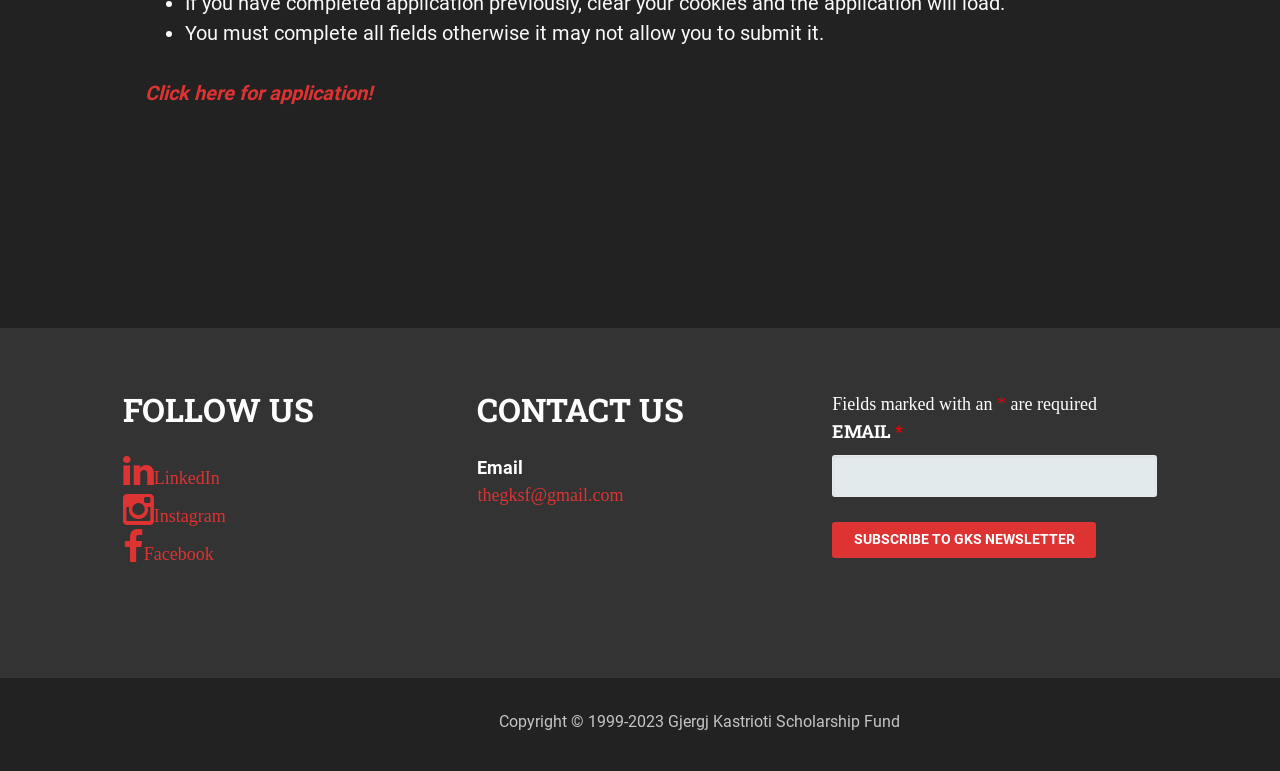What is the warning message at the top of the webpage?
Look at the image and respond to the question as thoroughly as possible.

At the top of the webpage, there is a warning message that says 'You must complete all fields otherwise it may not allow you to submit it.'. This message is likely warning users to fill out all the required fields in the form to ensure successful submission.